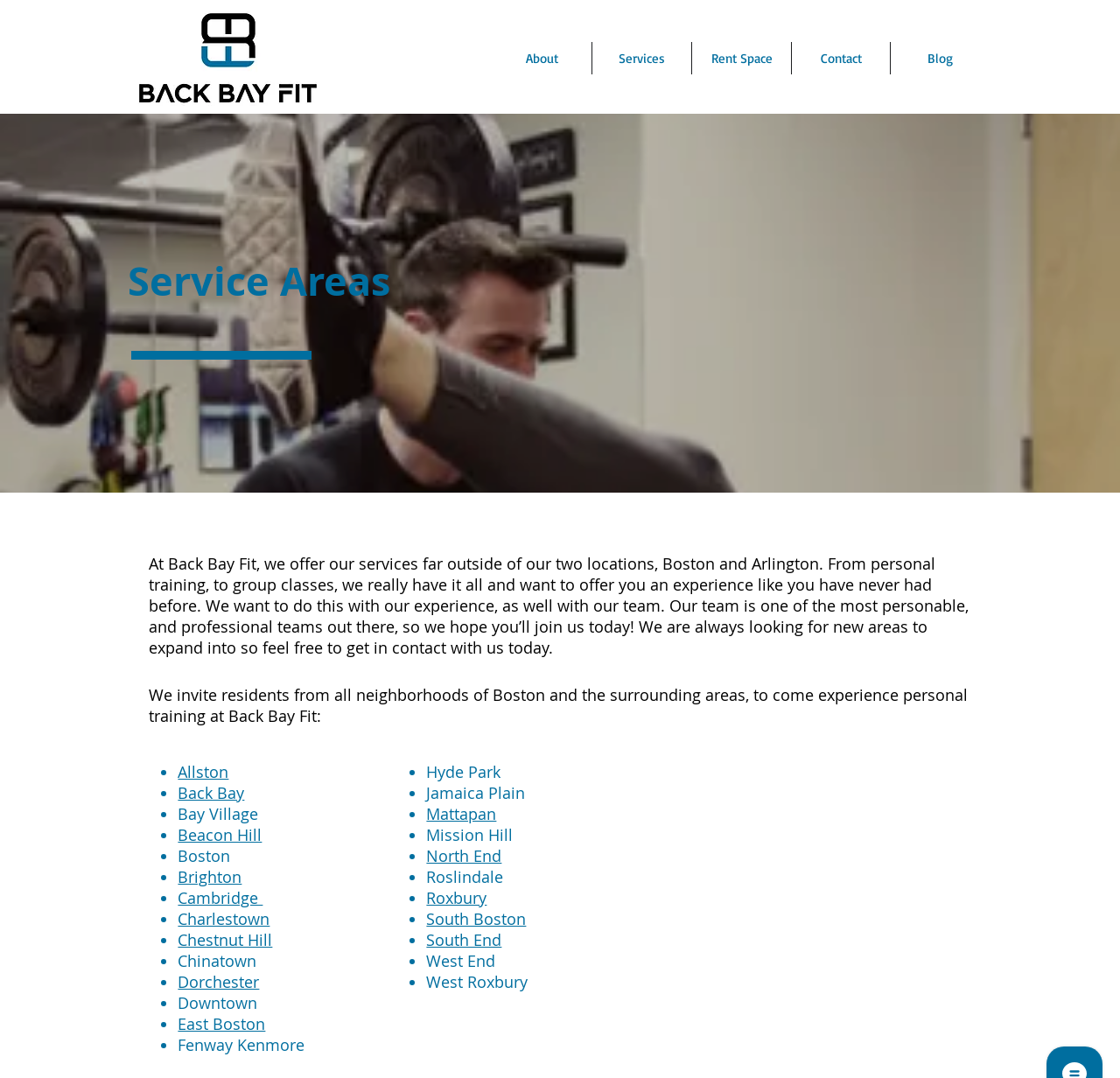Please identify the bounding box coordinates of the clickable area that will allow you to execute the instruction: "Click on Personal training Boston".

[0.117, 0.007, 0.29, 0.098]